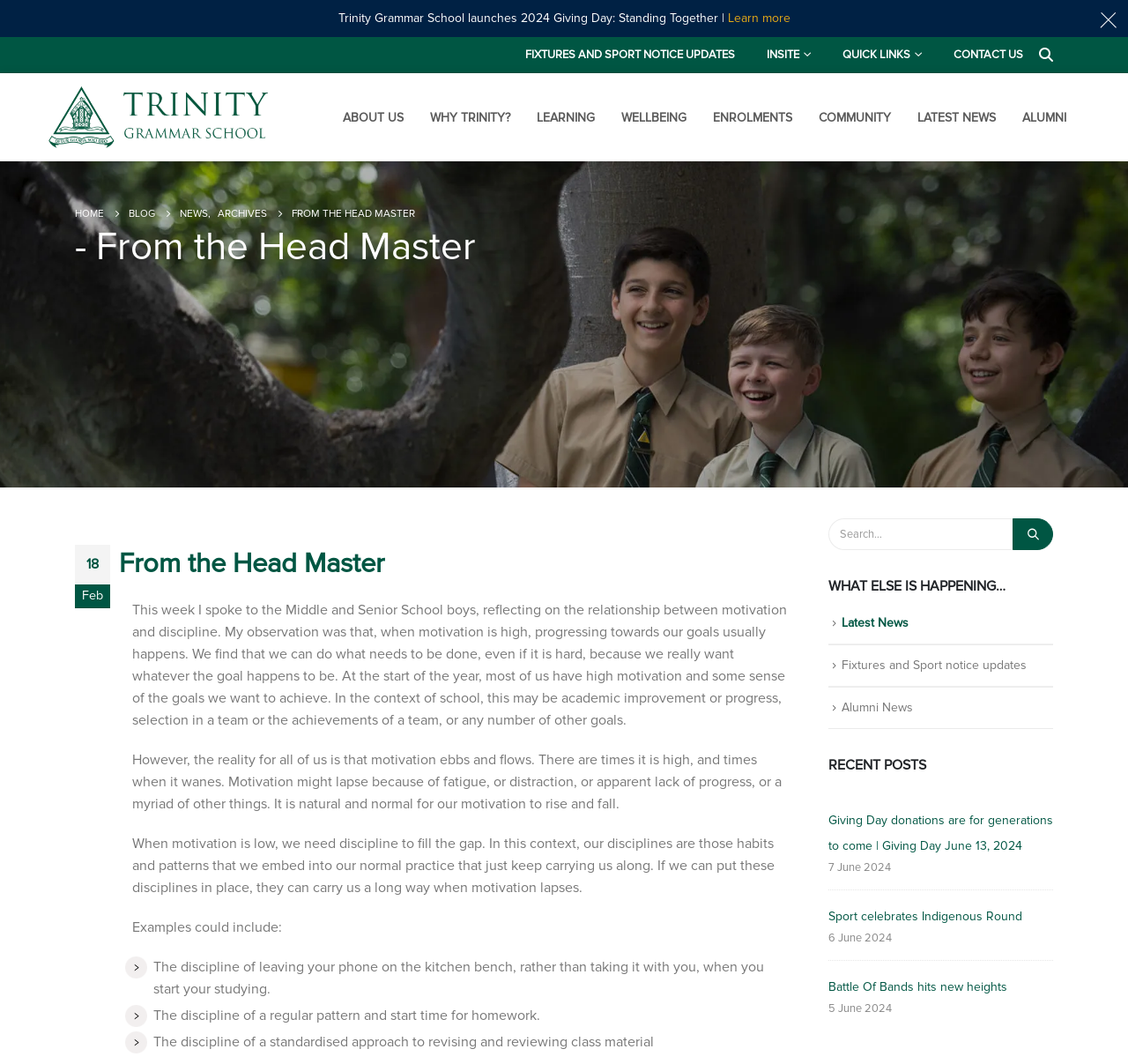Please examine the image and provide a detailed answer to the question: Where is the search box located?

I inferred this answer by looking at the bounding box coordinates of the textbox 'Search…' and the button '', which suggest that the search box is located at the top right corner of the webpage.